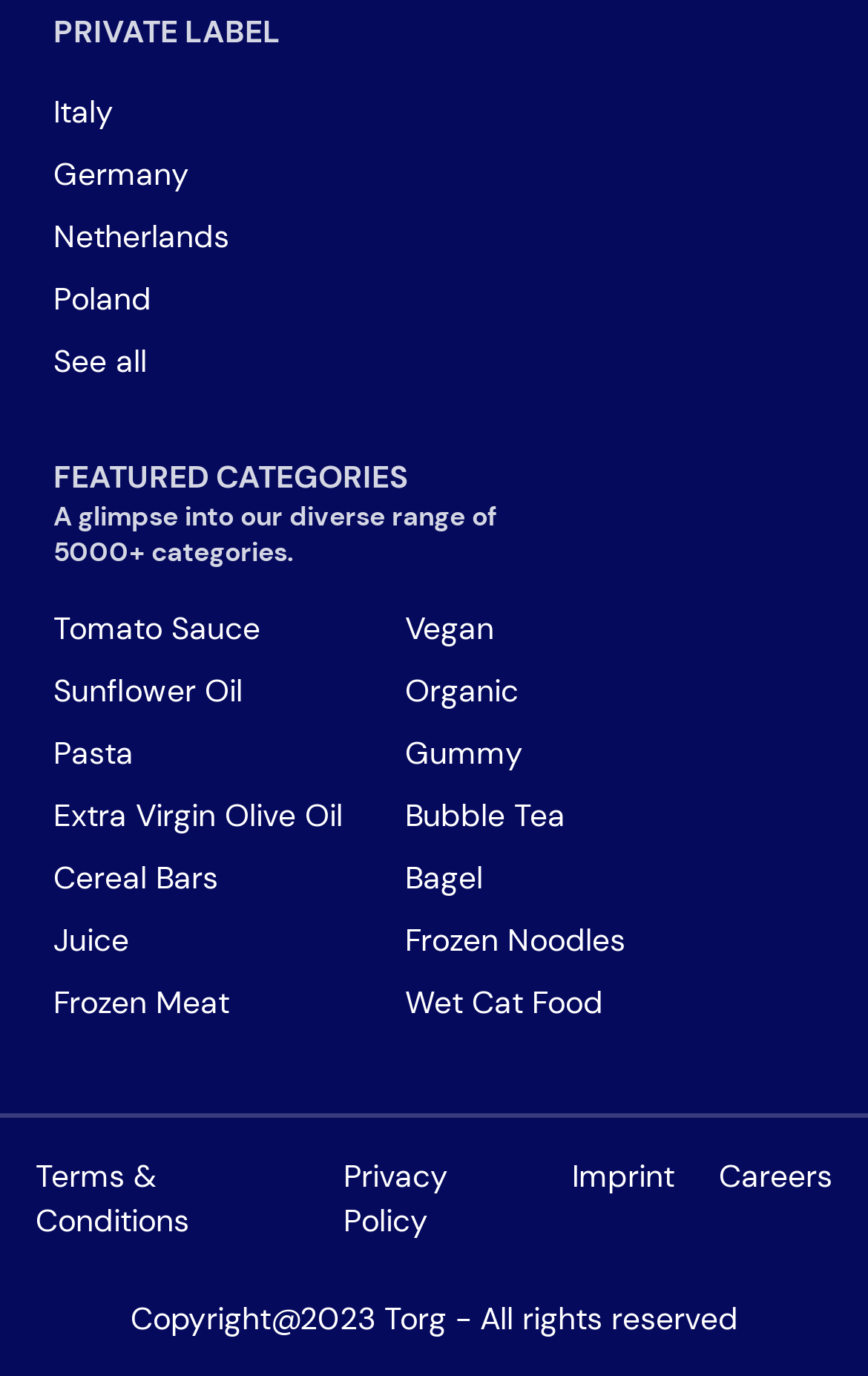Identify the bounding box coordinates of the area that should be clicked in order to complete the given instruction: "Browse Vegan products". The bounding box coordinates should be four float numbers between 0 and 1, i.e., [left, top, right, bottom].

[0.467, 0.439, 0.721, 0.472]